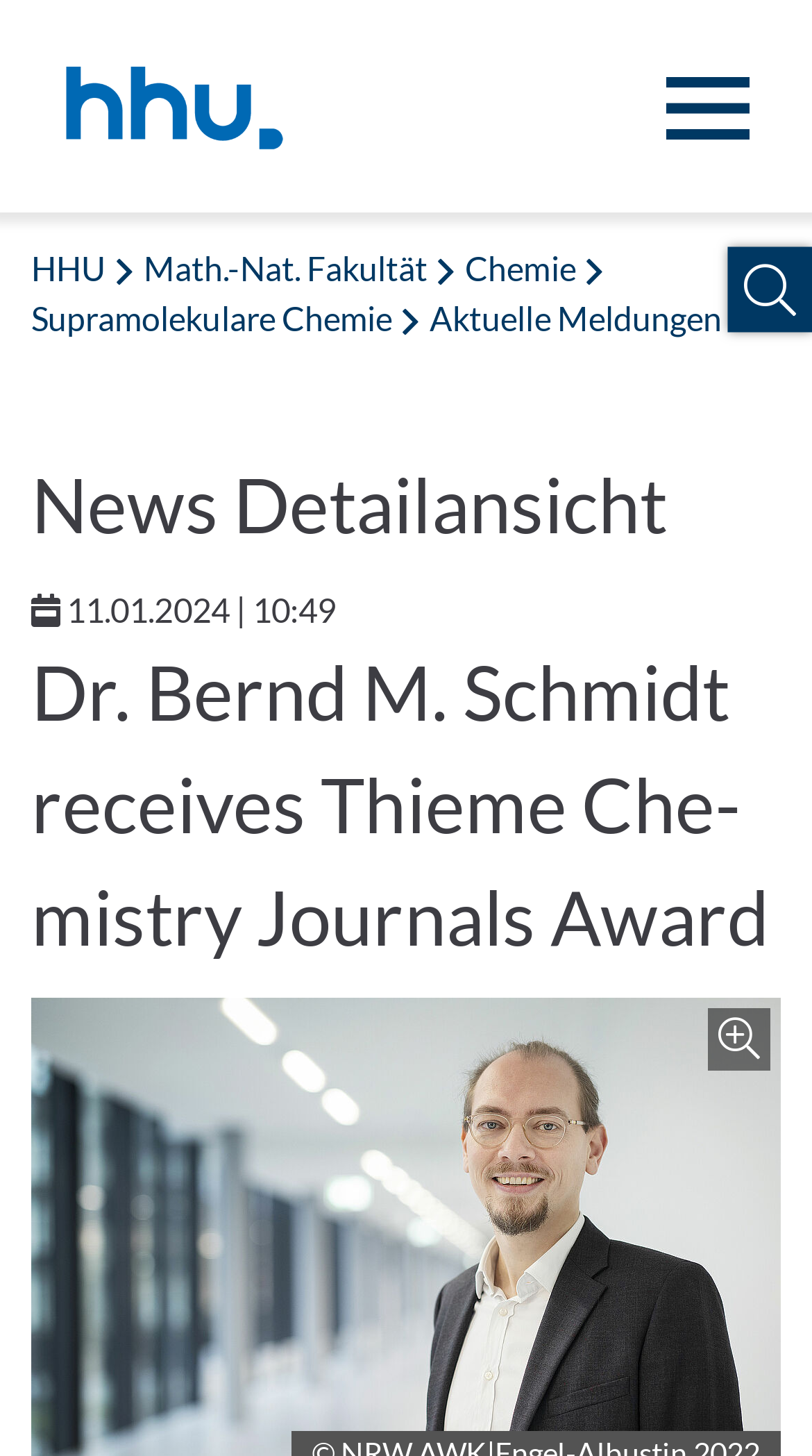How many links are in the navigation menu?
Examine the screenshot and reply with a single word or phrase.

5